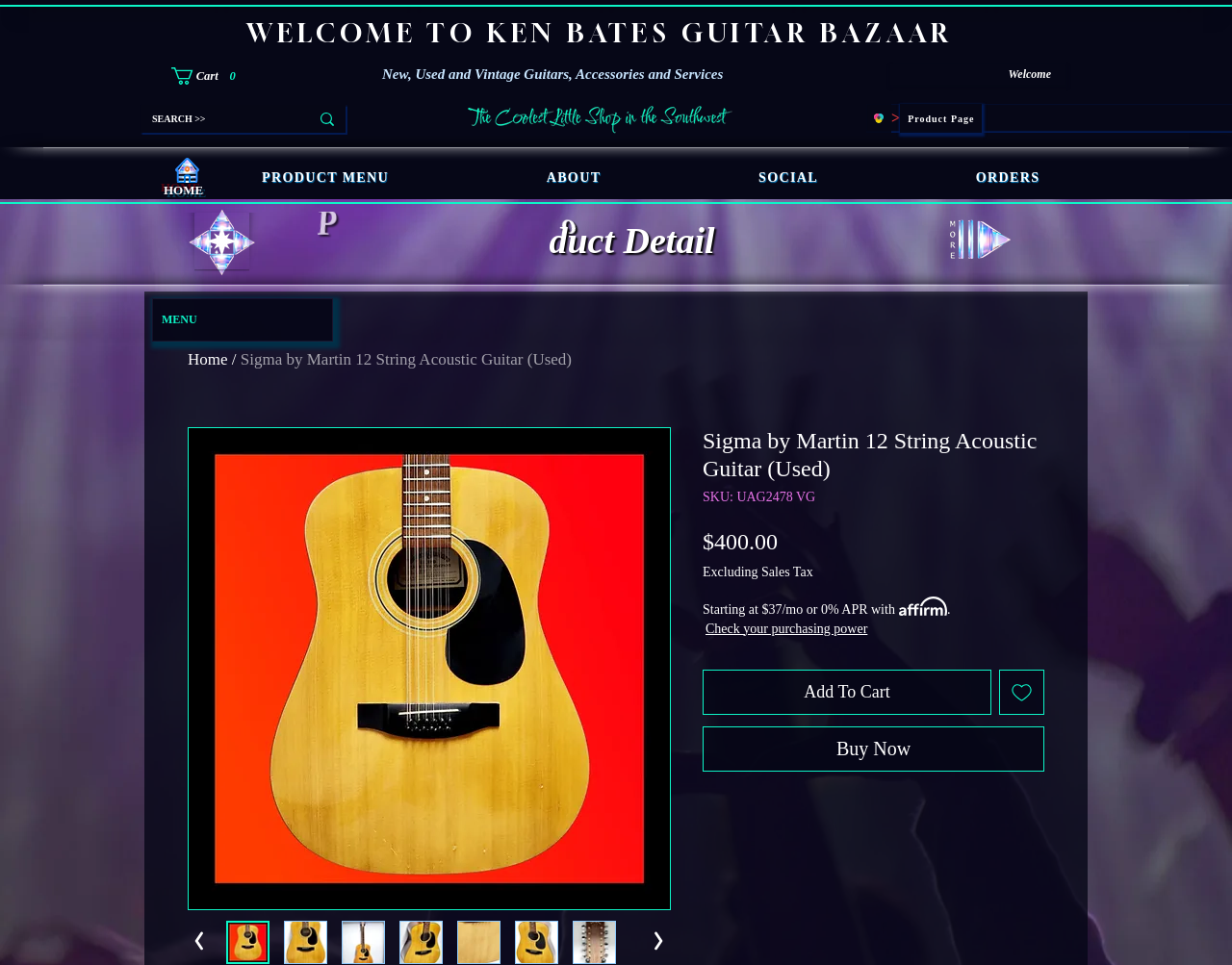Could you highlight the region that needs to be clicked to execute the instruction: "Check your purchasing power"?

[0.573, 0.642, 0.704, 0.662]